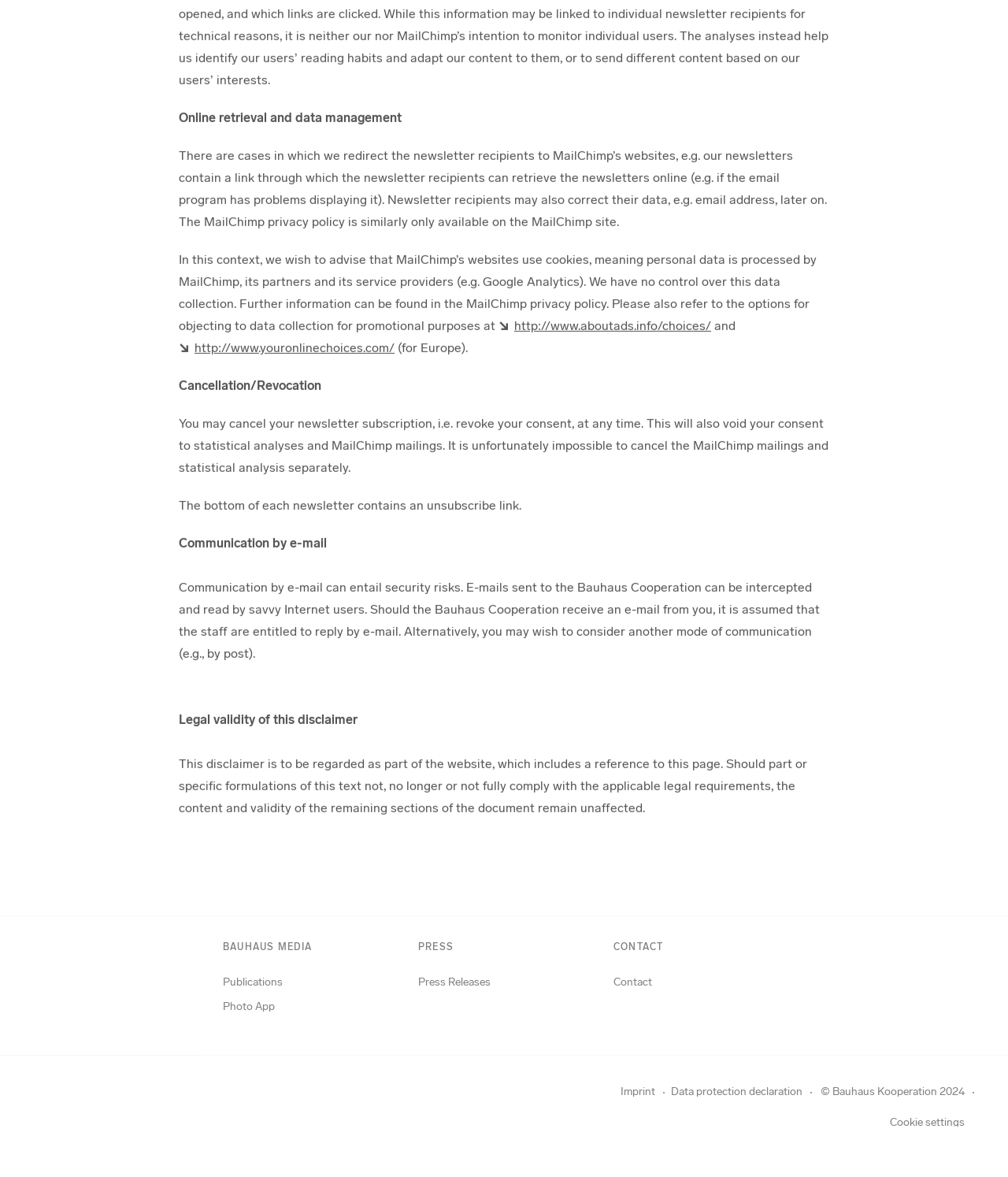Locate the bounding box coordinates of the element to click to perform the following action: 'Go to the 'Contact' page'. The coordinates should be given as four float values between 0 and 1, in the form of [left, top, right, bottom].

[0.609, 0.824, 0.647, 0.845]